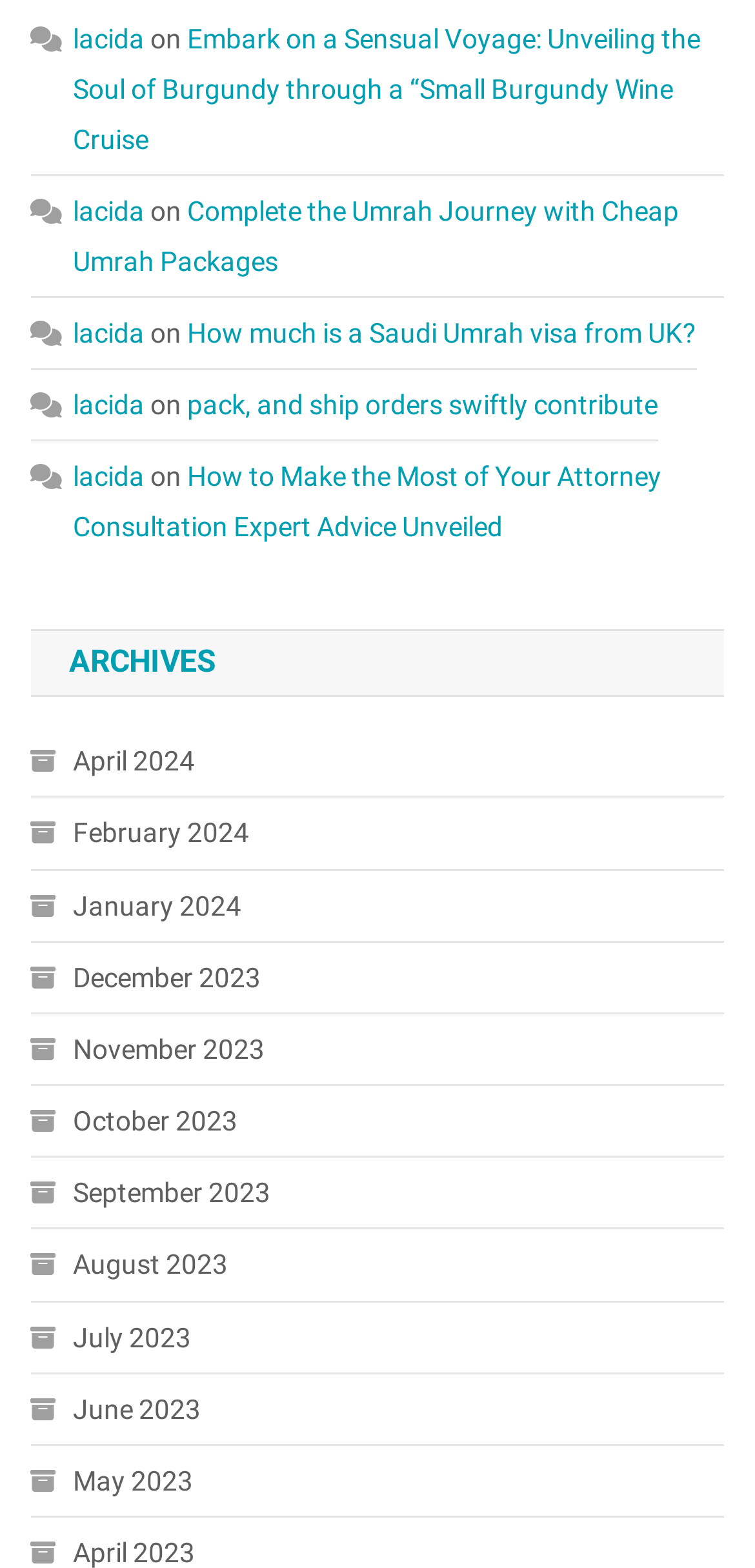Find the bounding box coordinates of the element to click in order to complete the given instruction: "Click on 'How much is a Saudi Umrah visa from UK?'."

[0.248, 0.203, 0.922, 0.223]